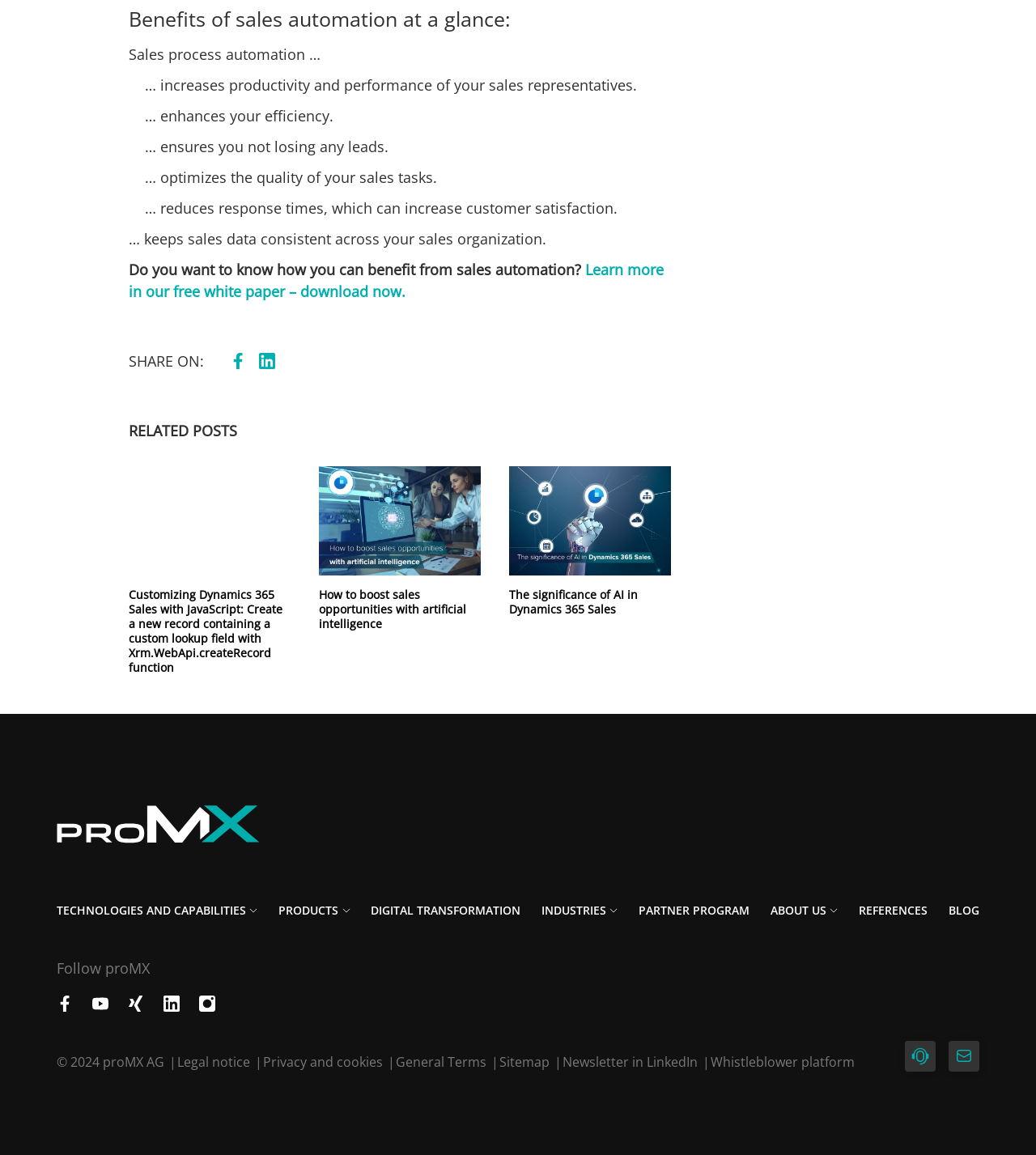Provide a single word or phrase to answer the given question: 
What social media platforms can you follow proMX on?

Multiple platforms